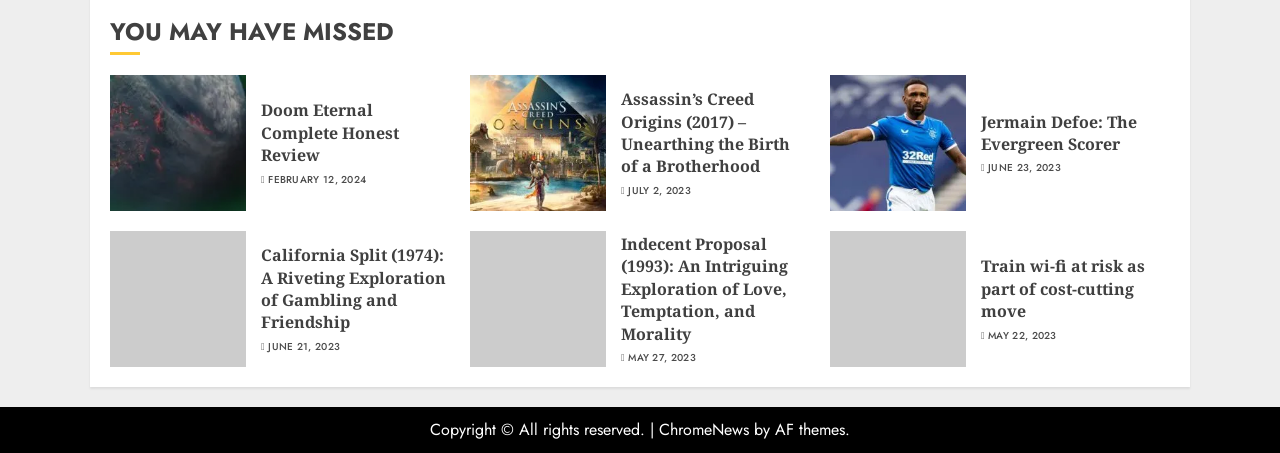Please identify the bounding box coordinates of the element I should click to complete this instruction: 'Click the link to read more about Somalia'. The coordinates should be given as four float numbers between 0 and 1, like this: [left, top, right, bottom].

None